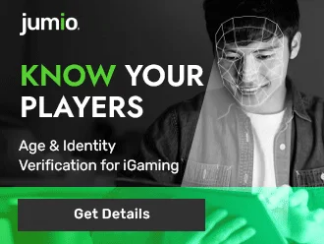What action is the viewer invited to take?
Examine the image and give a concise answer in one word or a short phrase.

Get Details